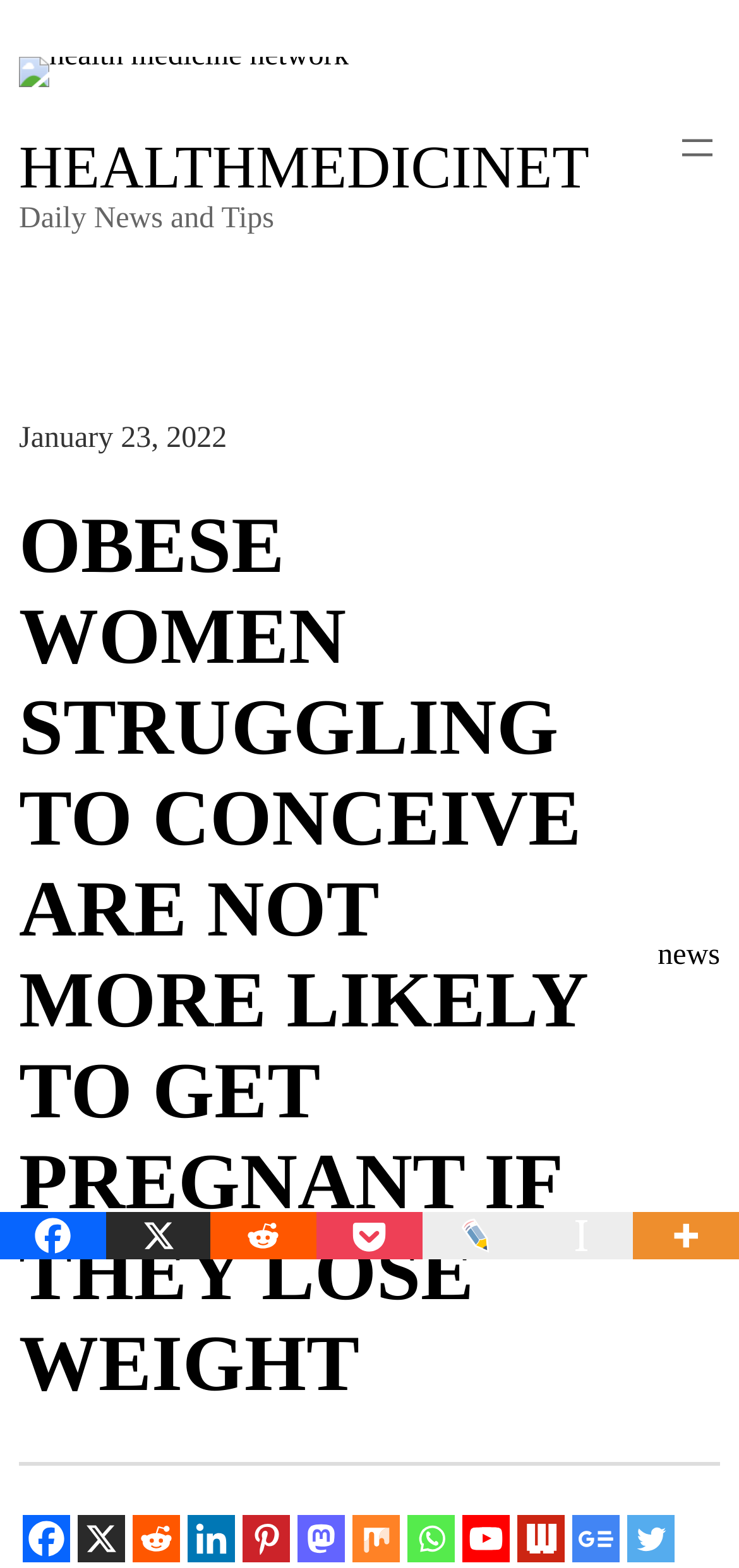Determine the bounding box coordinates of the UI element described below. Use the format (top-left x, top-left y, bottom-right x, bottom-right y) with floating point numbers between 0 and 1: aria-label="Pocket" title="Pocket"

[0.428, 0.773, 0.571, 0.803]